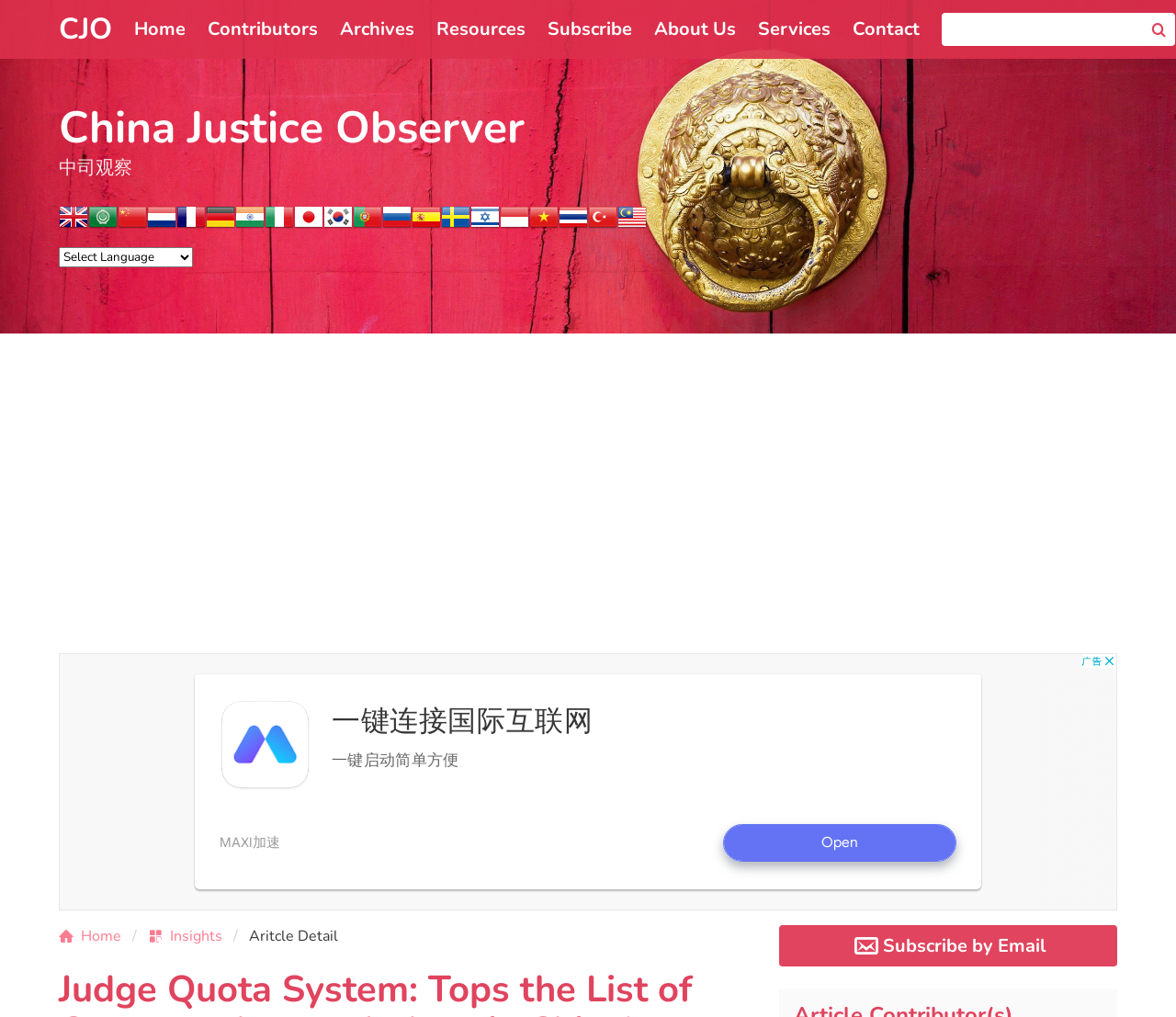Point out the bounding box coordinates of the section to click in order to follow this instruction: "Subscribe by Email".

[0.662, 0.91, 0.95, 0.95]